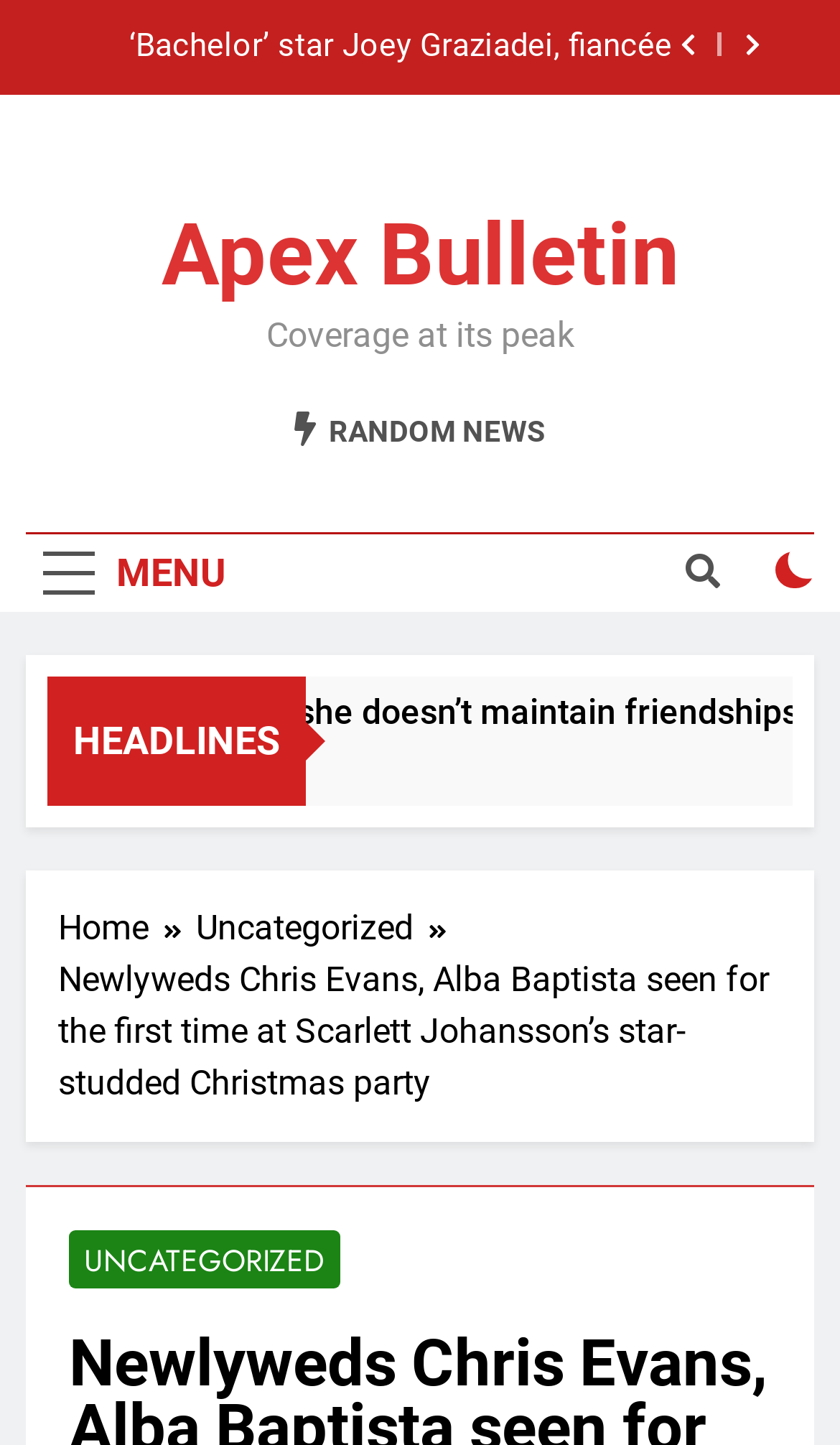Please determine the bounding box coordinates of the clickable area required to carry out the following instruction: "Go to the home page". The coordinates must be four float numbers between 0 and 1, represented as [left, top, right, bottom].

[0.069, 0.625, 0.233, 0.66]